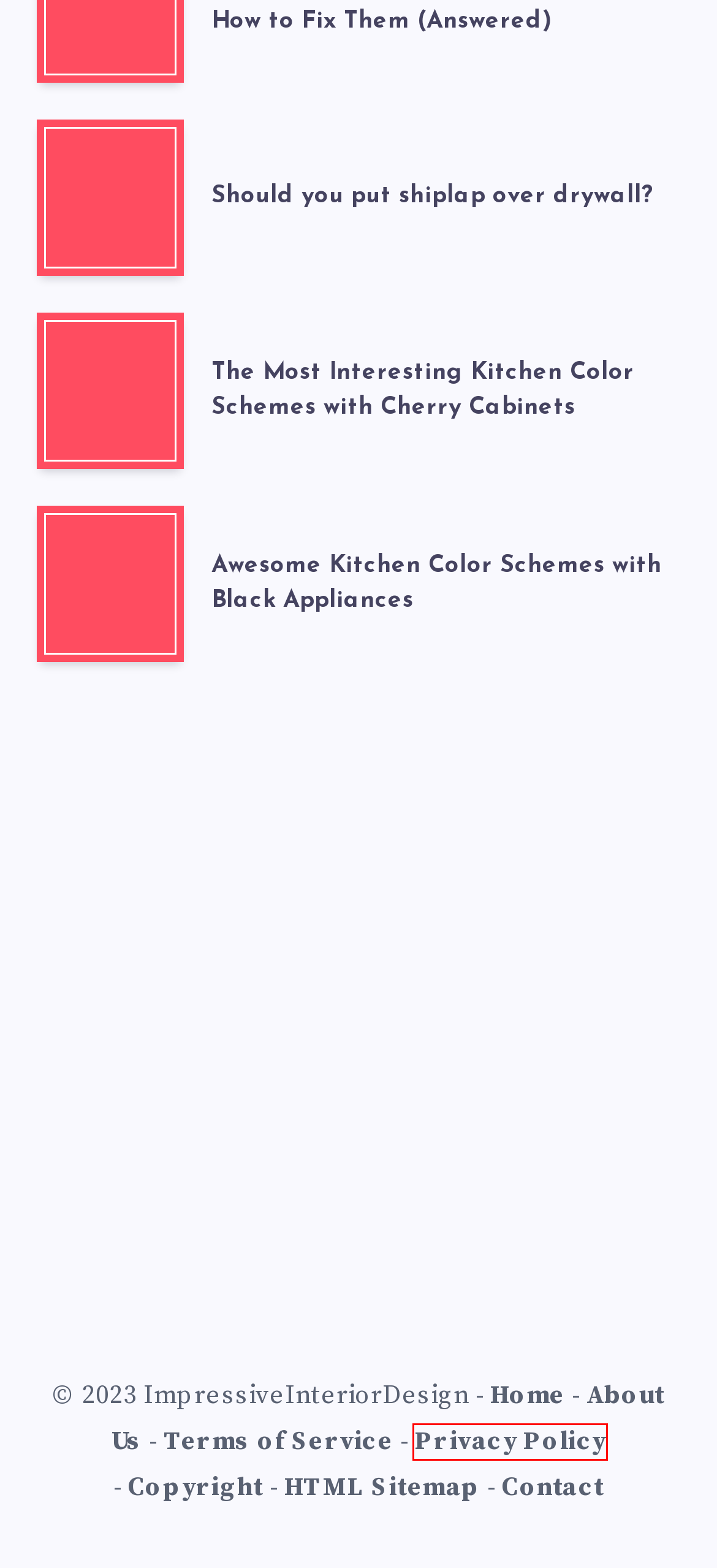You have a screenshot of a webpage with a red bounding box around an element. Choose the best matching webpage description that would appear after clicking the highlighted element. Here are the candidates:
A. Contact
B. The Most Interesting Kitchen Color Schemes with Cherry Cabinets
C. Privacy Policy
D. About Us
E. Copyright
F. HTML Sitemap
G. Awesome Kitchen Color Schemes with Black Appliances
H. Should you put shiplap over drywall?

C